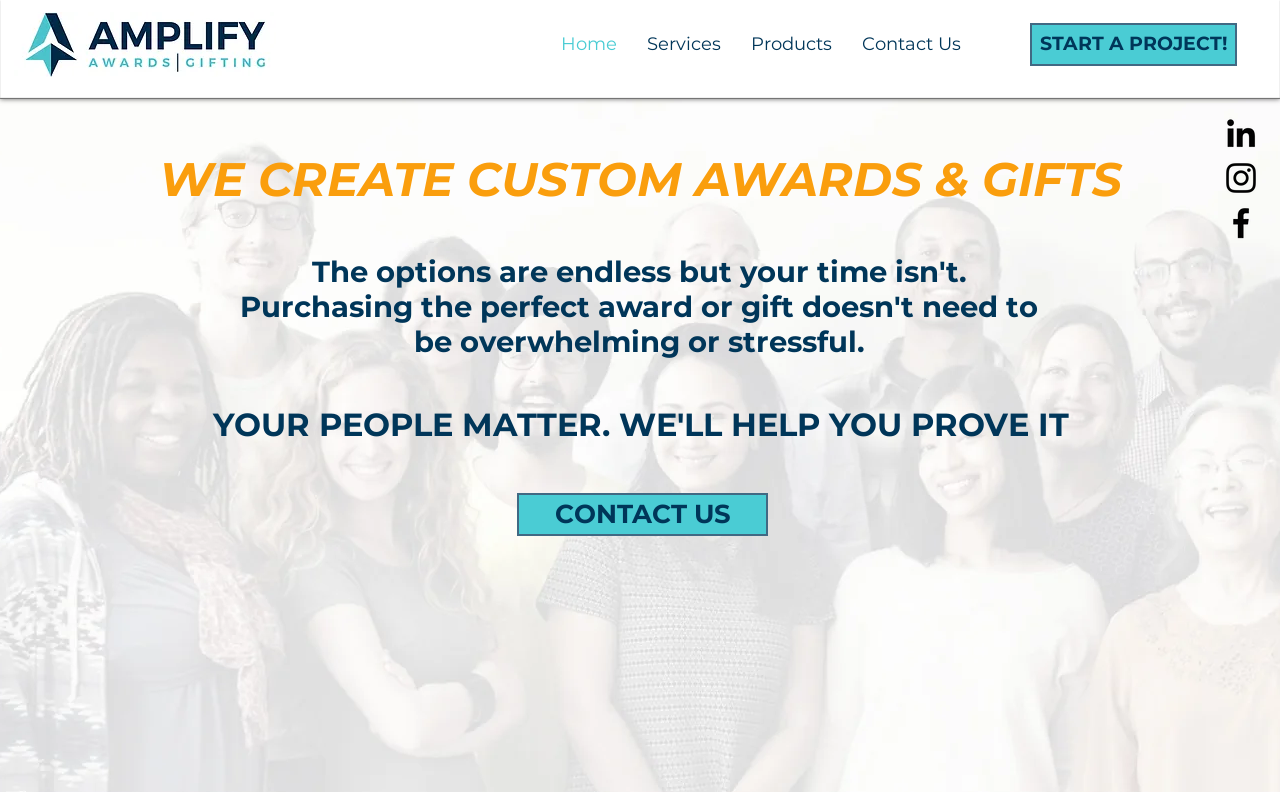Determine the bounding box coordinates of the element that should be clicked to execute the following command: "View the 'Products' page".

[0.575, 0.023, 0.661, 0.09]